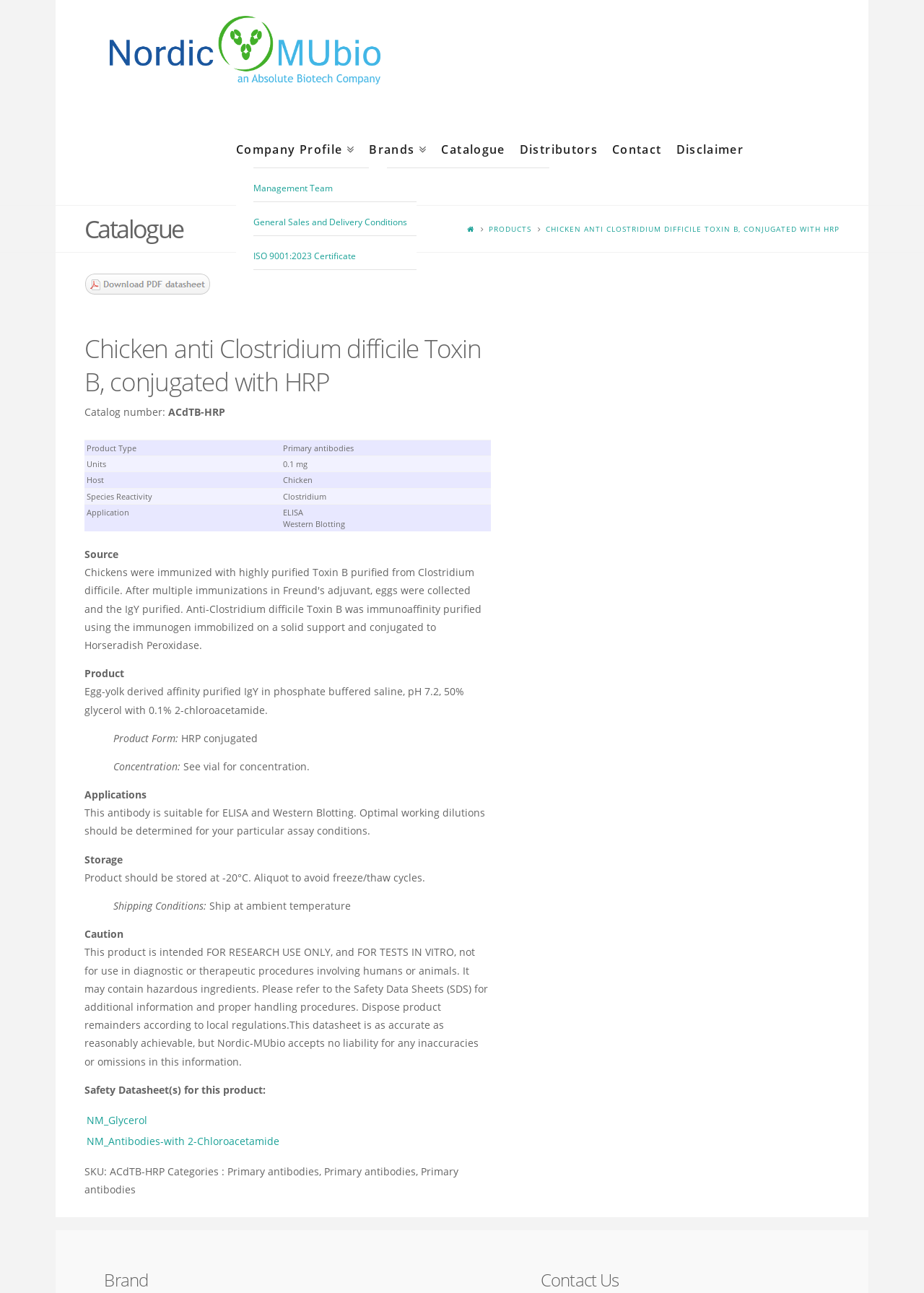Point out the bounding box coordinates of the section to click in order to follow this instruction: "View Company Profile".

[0.255, 0.109, 0.371, 0.122]